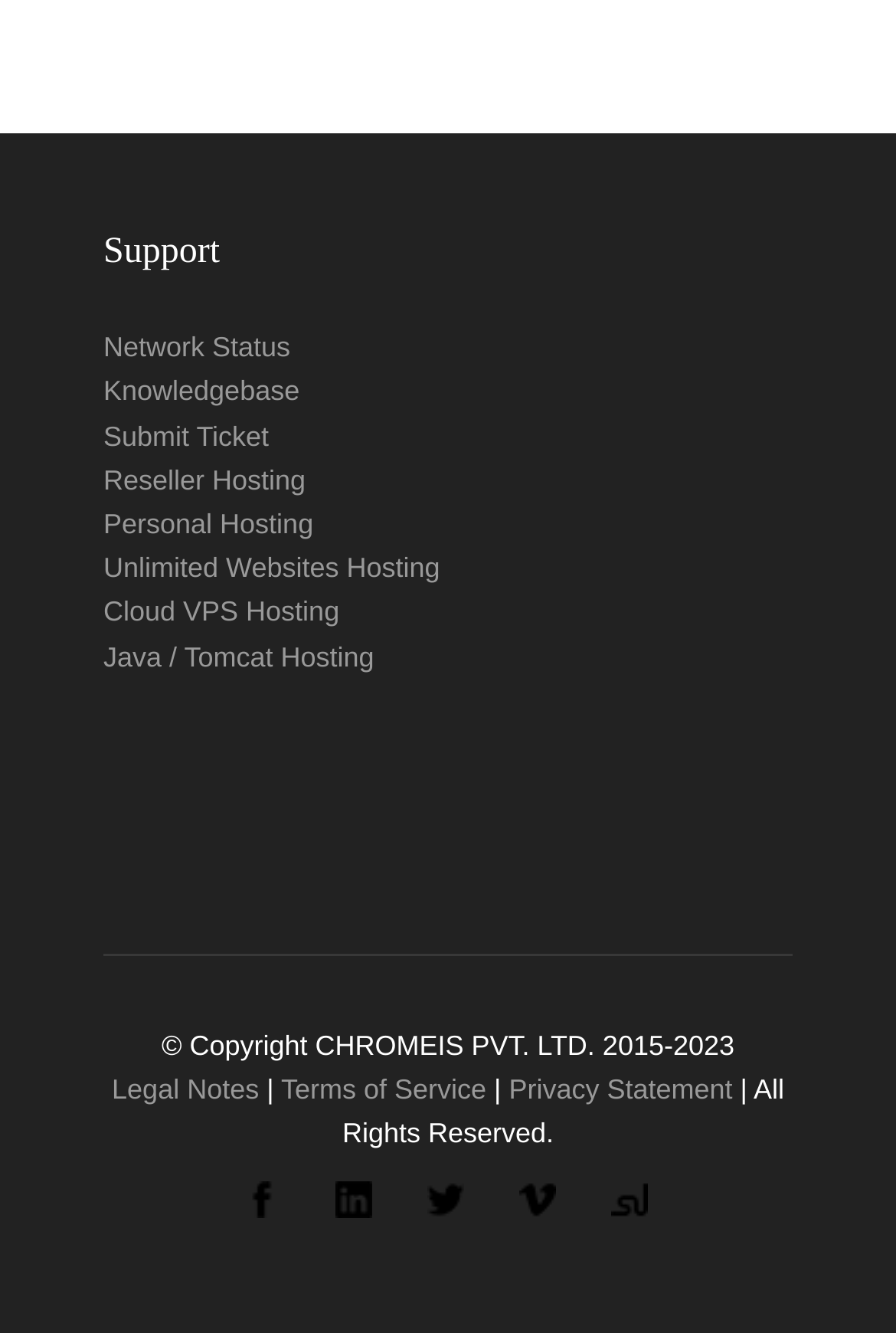What is the copyright year range? Analyze the screenshot and reply with just one word or a short phrase.

2015-2023